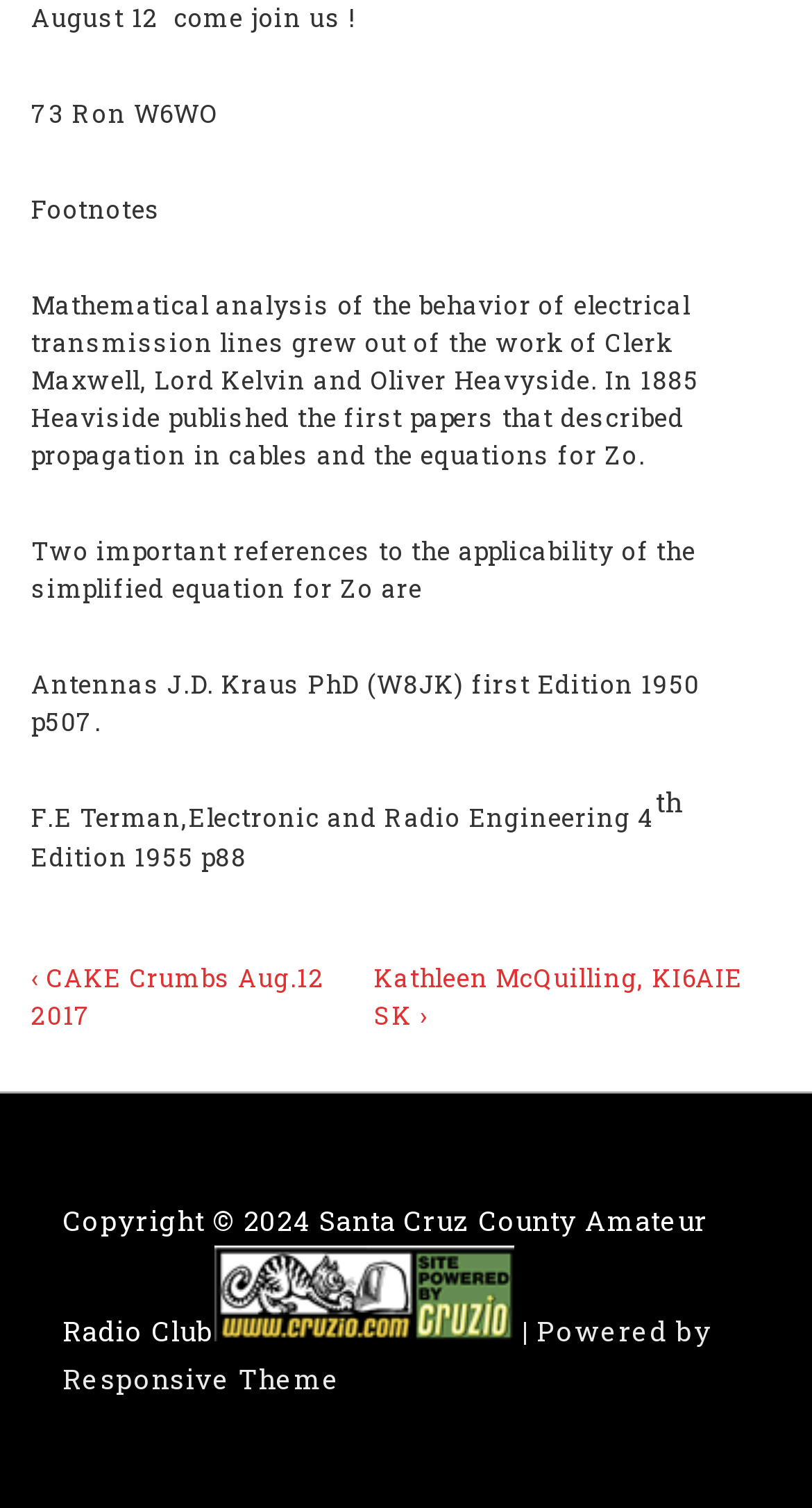Provide the bounding box coordinates in the format (top-left x, top-left y, bottom-right x, bottom-right y). All values are floating point numbers between 0 and 1. Determine the bounding box coordinate of the UI element described as: Get Your Website!

None